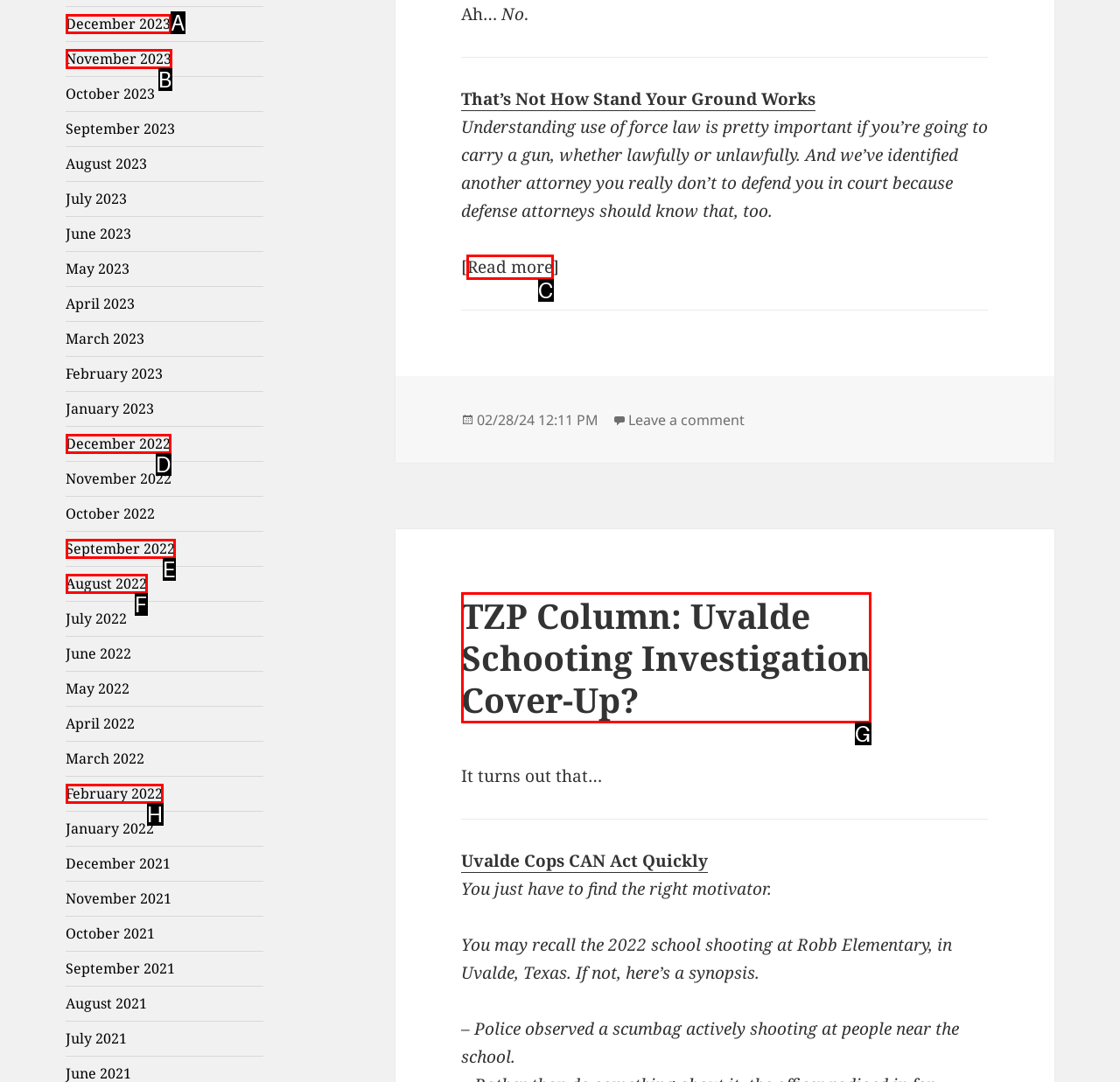Choose the HTML element to click for this instruction: Read more about Stand Your Ground Works Answer with the letter of the correct choice from the given options.

C